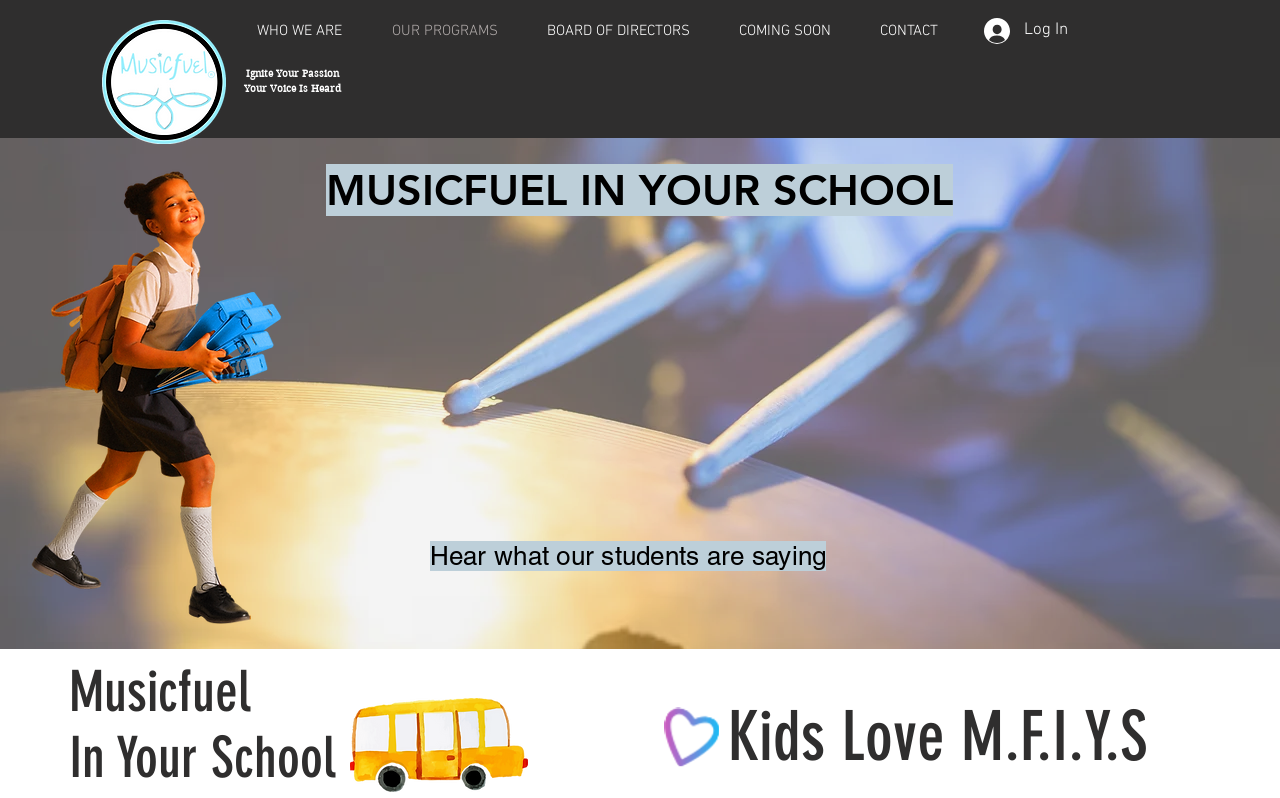What is the icon next to the 'Heart' link?
From the screenshot, supply a one-word or short-phrase answer.

Heart